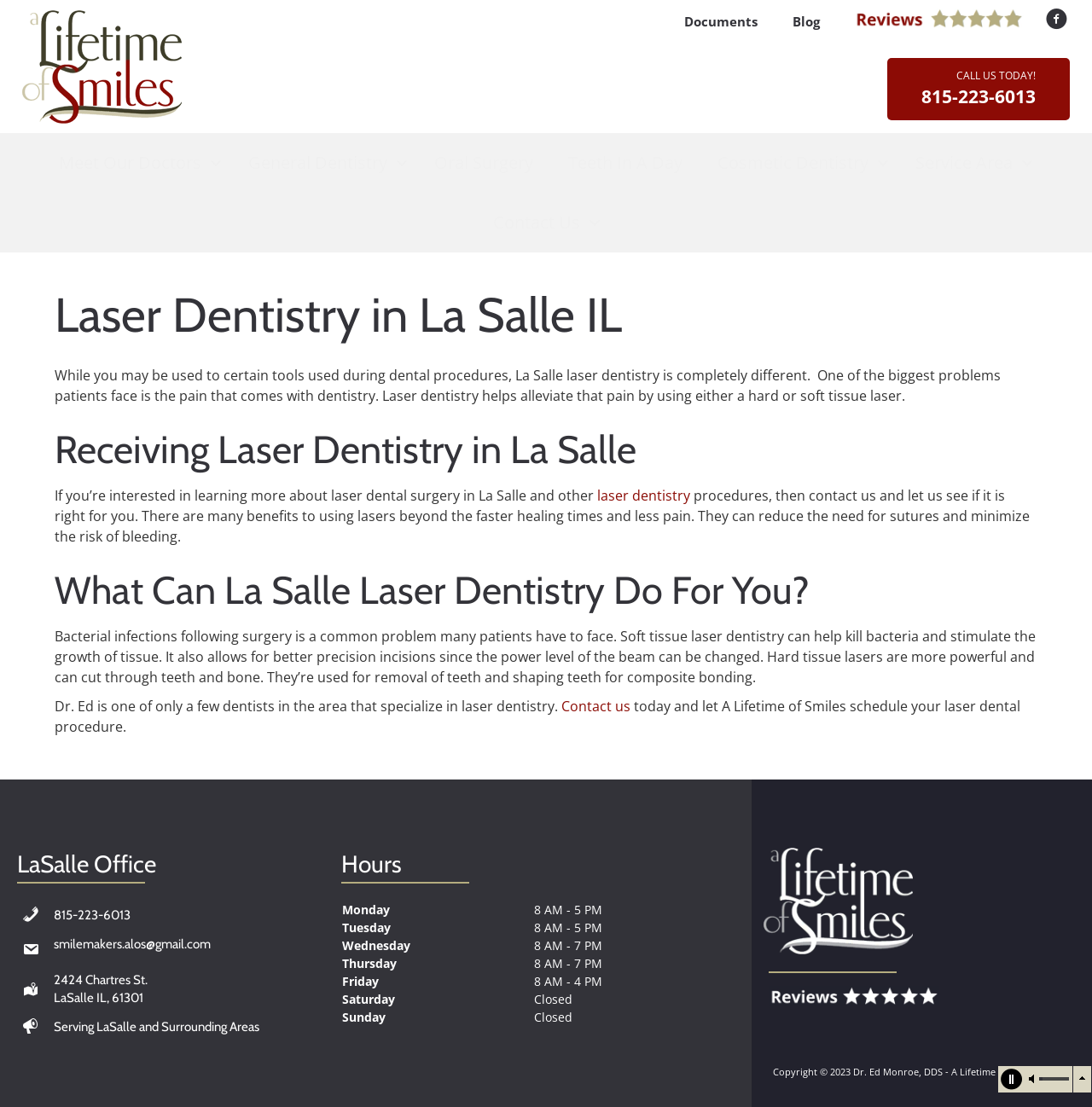Find the bounding box coordinates for the HTML element specified by: "Serving LaSalle and Surrounding Areas".

[0.049, 0.92, 0.238, 0.936]